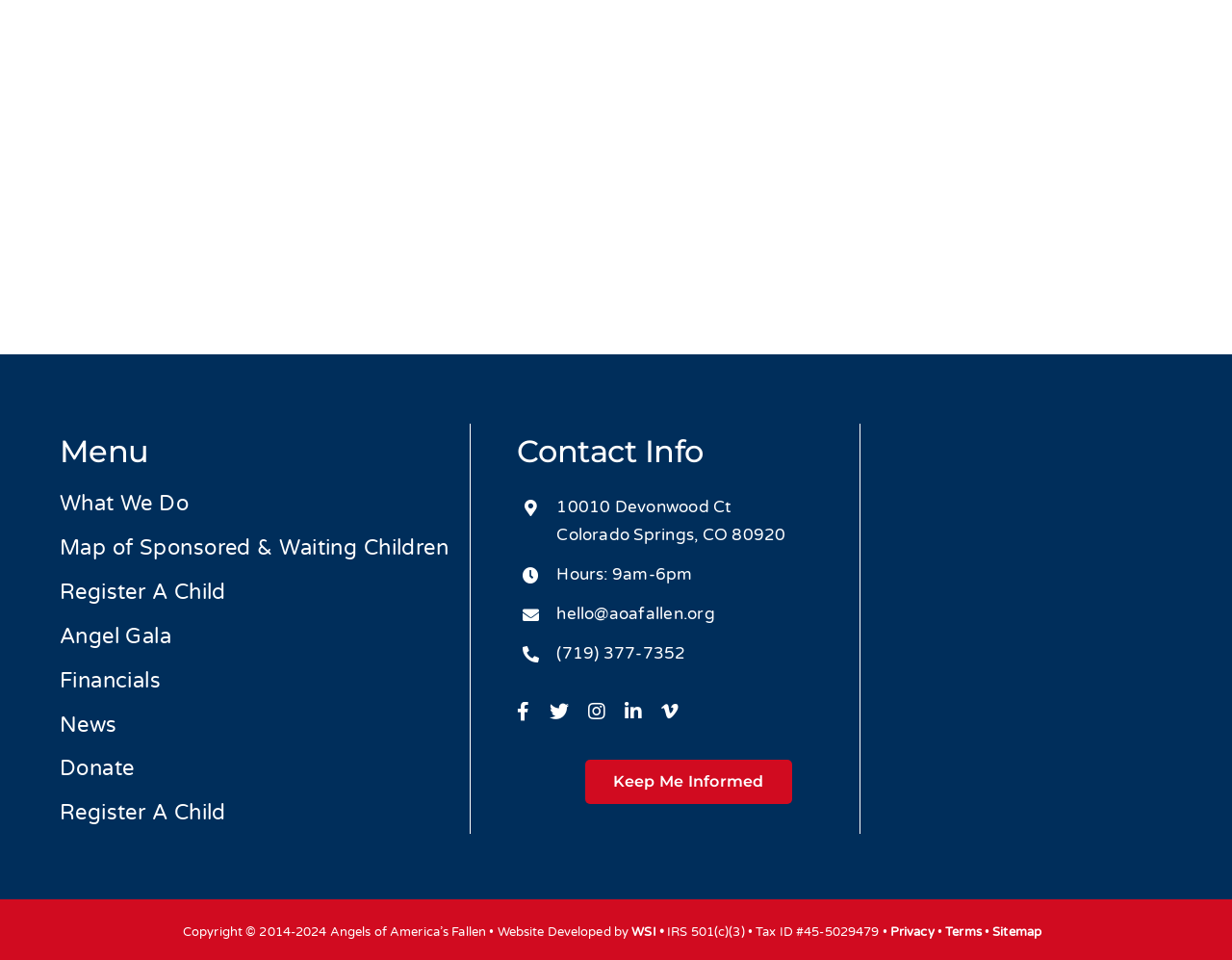Find the bounding box coordinates for the area that should be clicked to accomplish the instruction: "View Contact Info".

[0.42, 0.451, 0.697, 0.49]